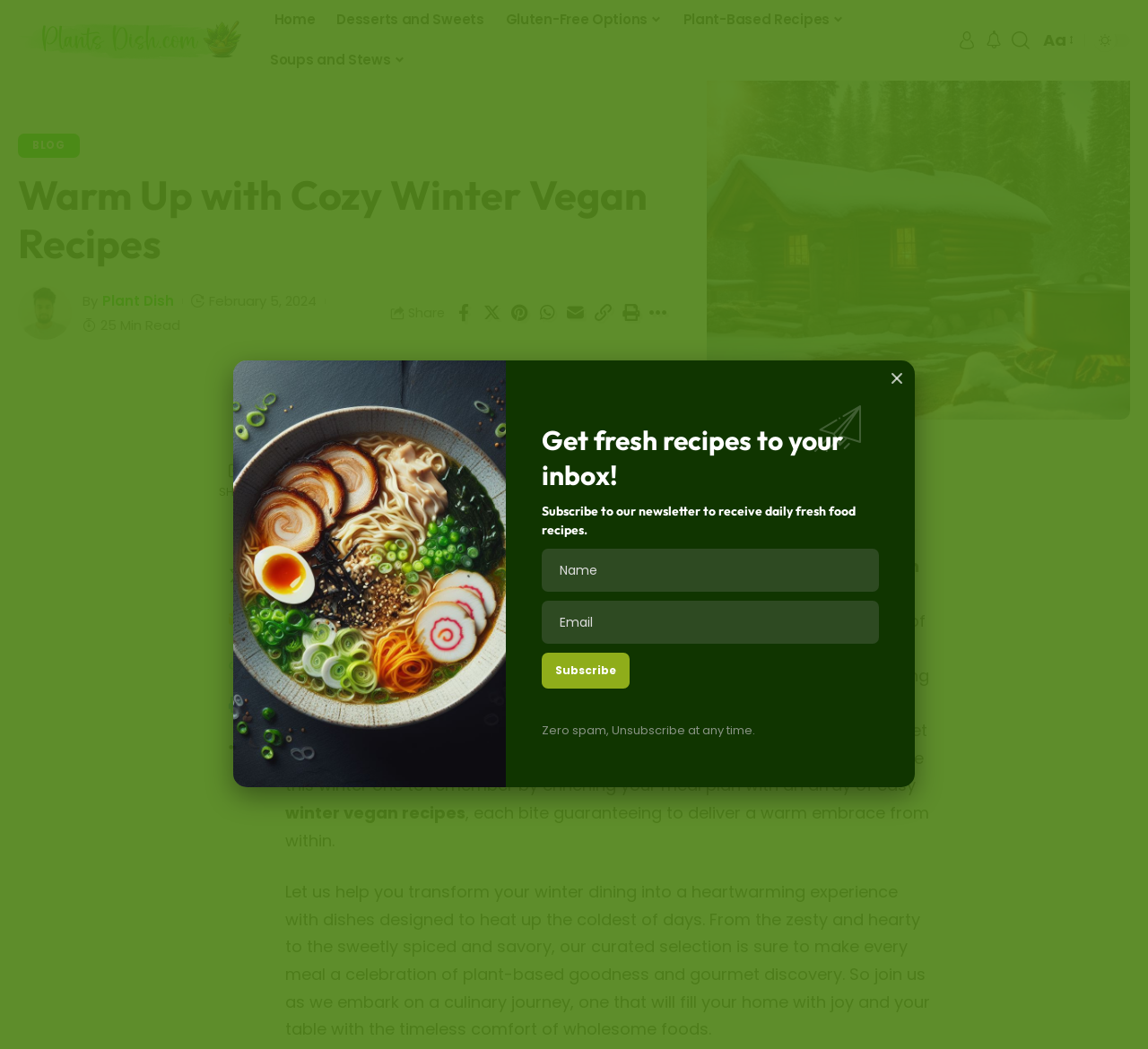What is the function of the 'Share' button?
Provide a short answer using one word or a brief phrase based on the image.

Share content on social media